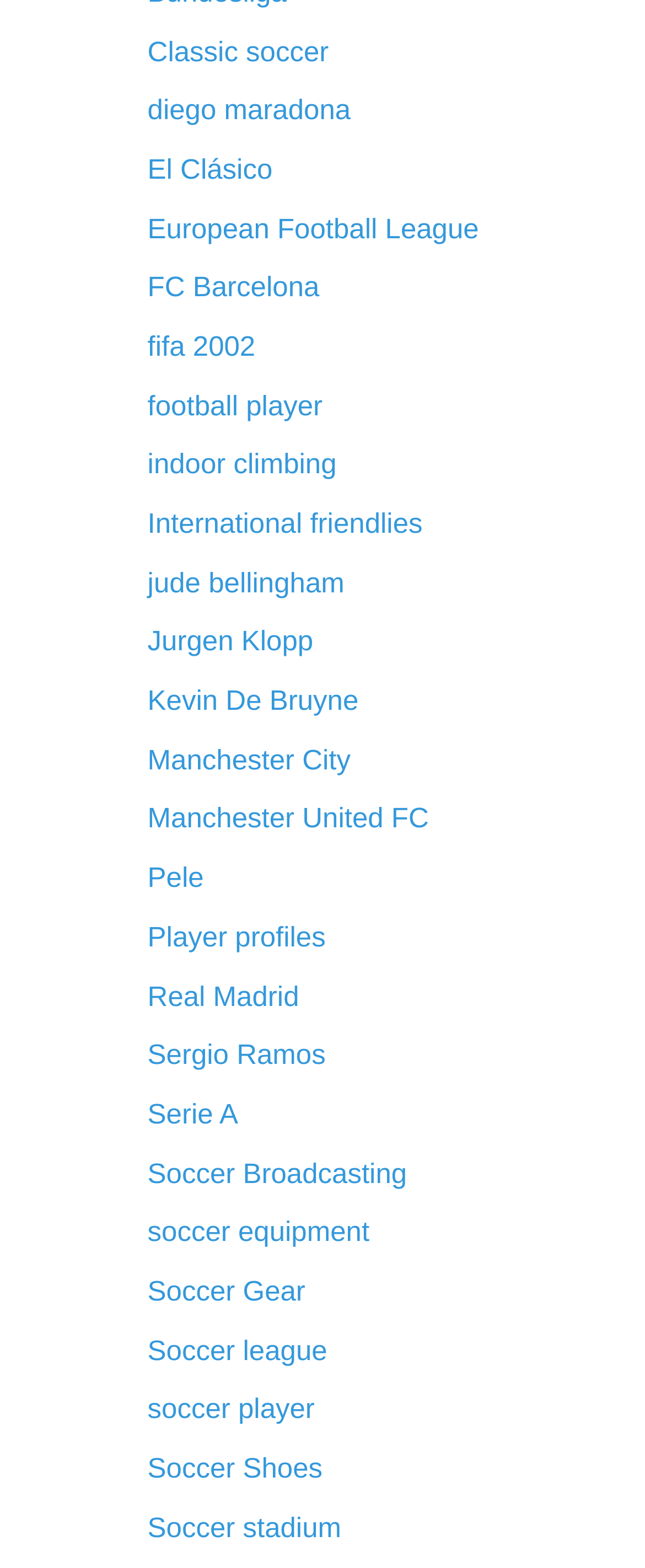What is the link related to soccer broadcasting?
Using the information from the image, give a concise answer in one word or a short phrase.

Soccer Broadcasting